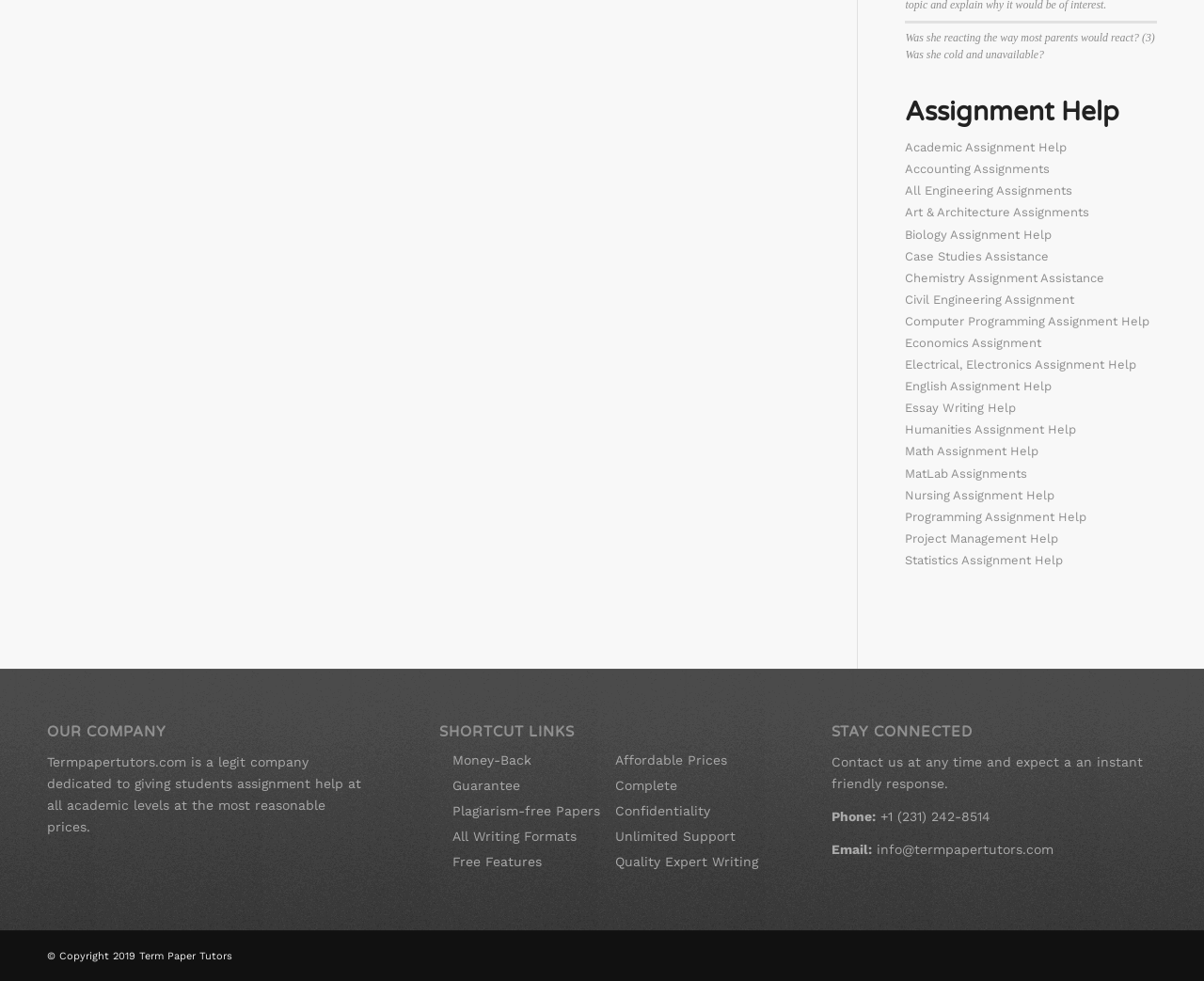Please find the bounding box coordinates of the element's region to be clicked to carry out this instruction: "Click on 'Assignment Help'".

[0.752, 0.1, 0.961, 0.13]